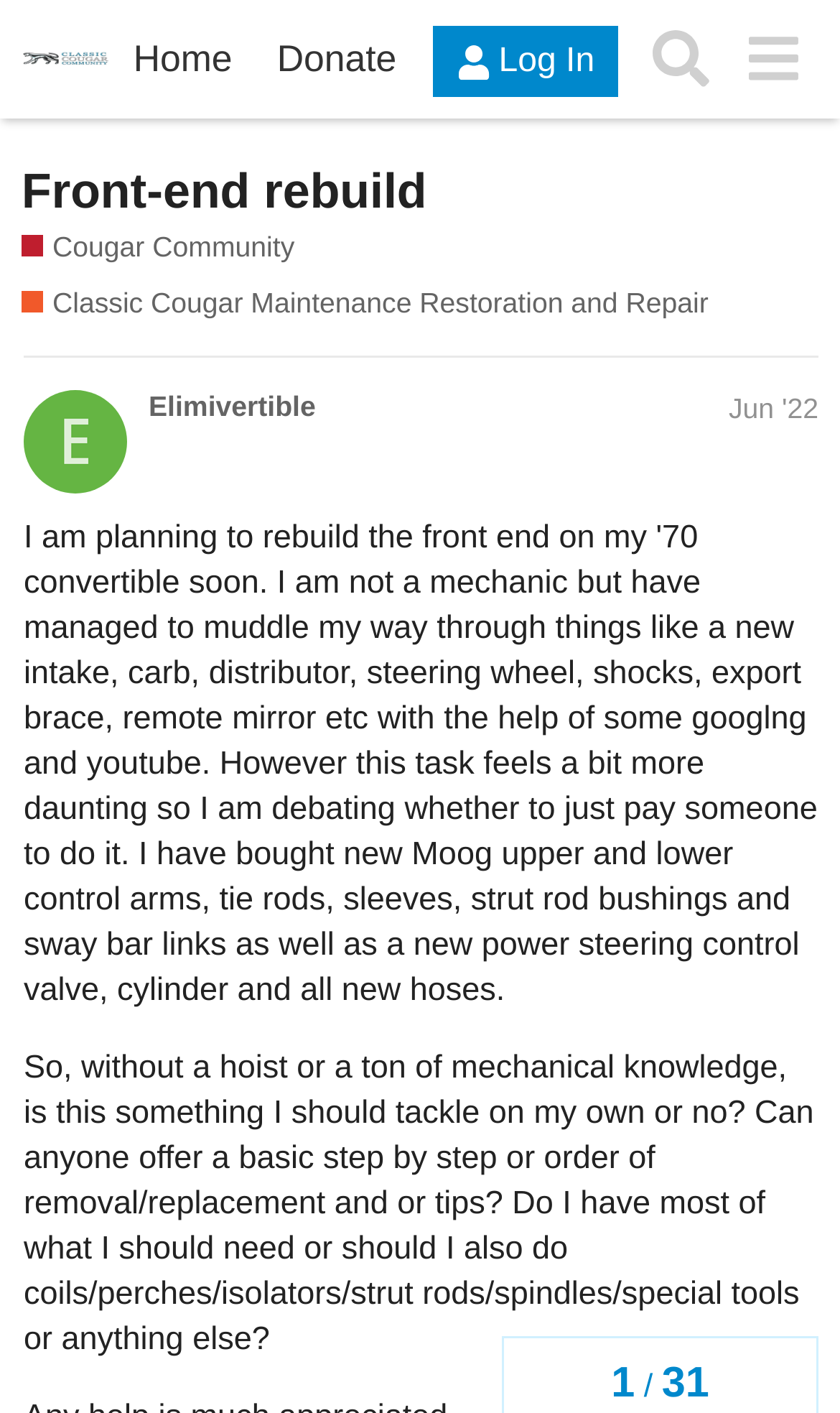Analyze the image and give a detailed response to the question:
What is the topic of the current discussion?

The topic of the current discussion can be found in the heading section of the webpage, where it says 'Front-end rebuild'.